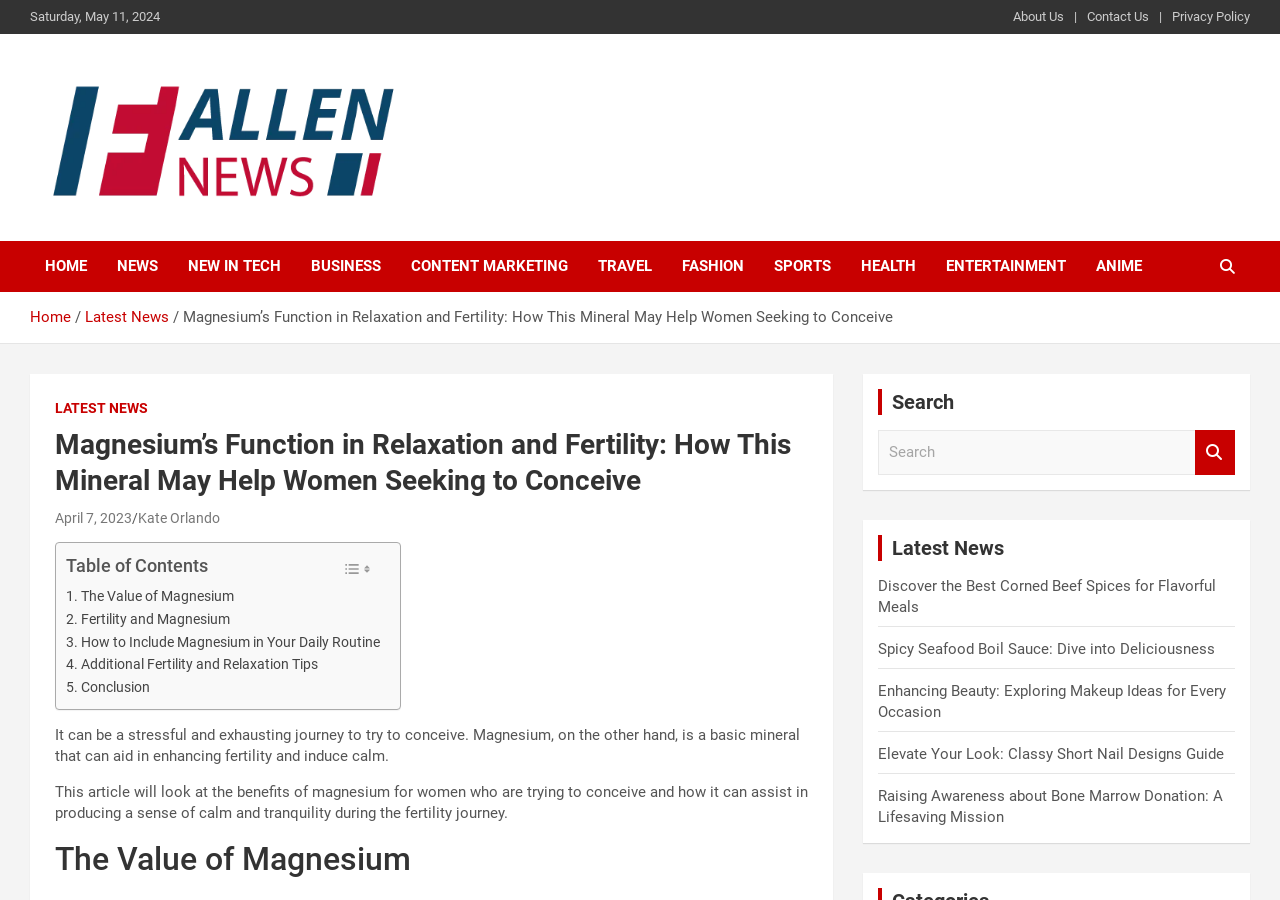Locate the bounding box coordinates of the area where you should click to accomplish the instruction: "Click on the 'About Us' link".

[0.791, 0.009, 0.831, 0.029]